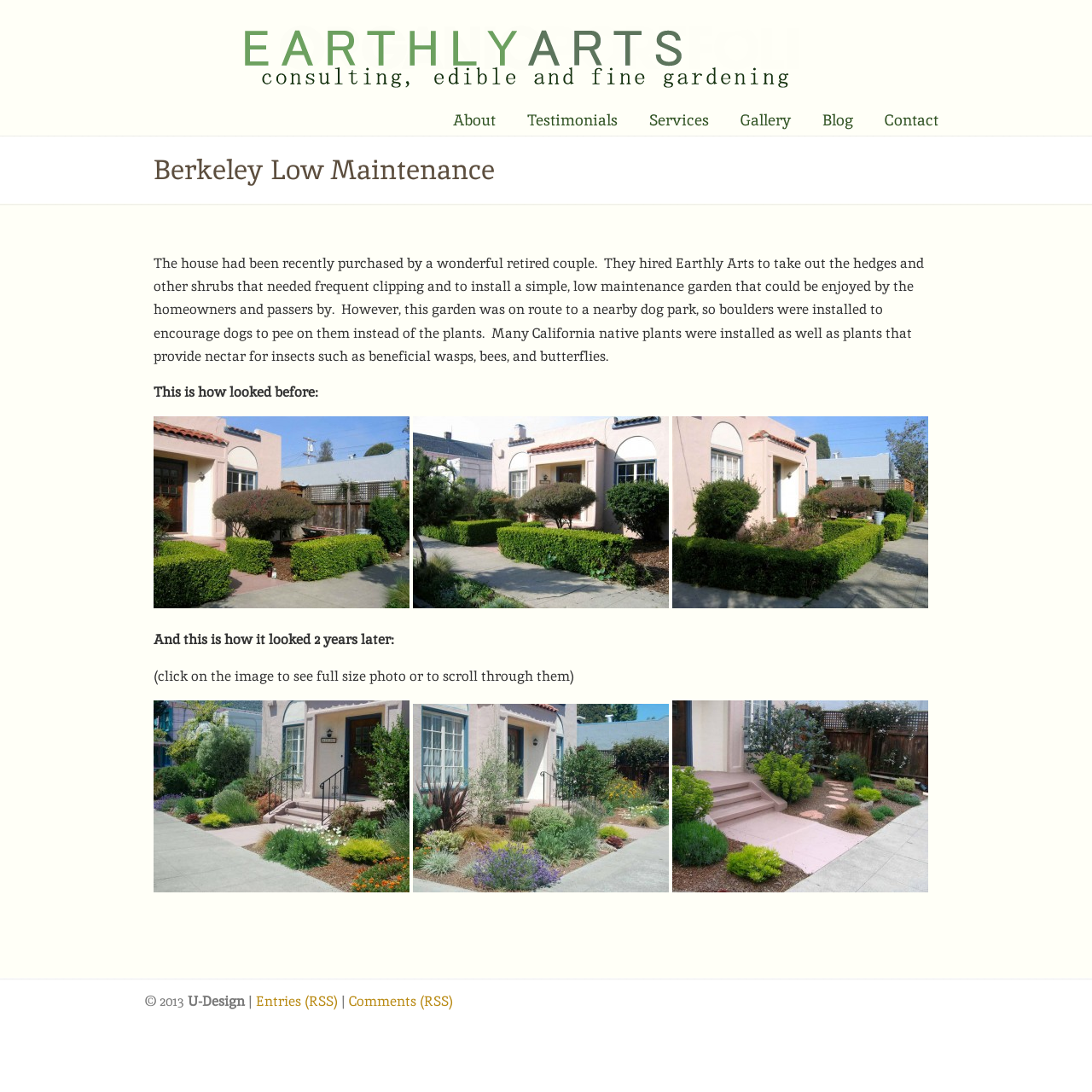Please specify the bounding box coordinates in the format (top-left x, top-left y, bottom-right x, bottom-right y), with all values as floating point numbers between 0 and 1. Identify the bounding box of the UI element described by: Entries (RSS)

[0.234, 0.909, 0.309, 0.925]